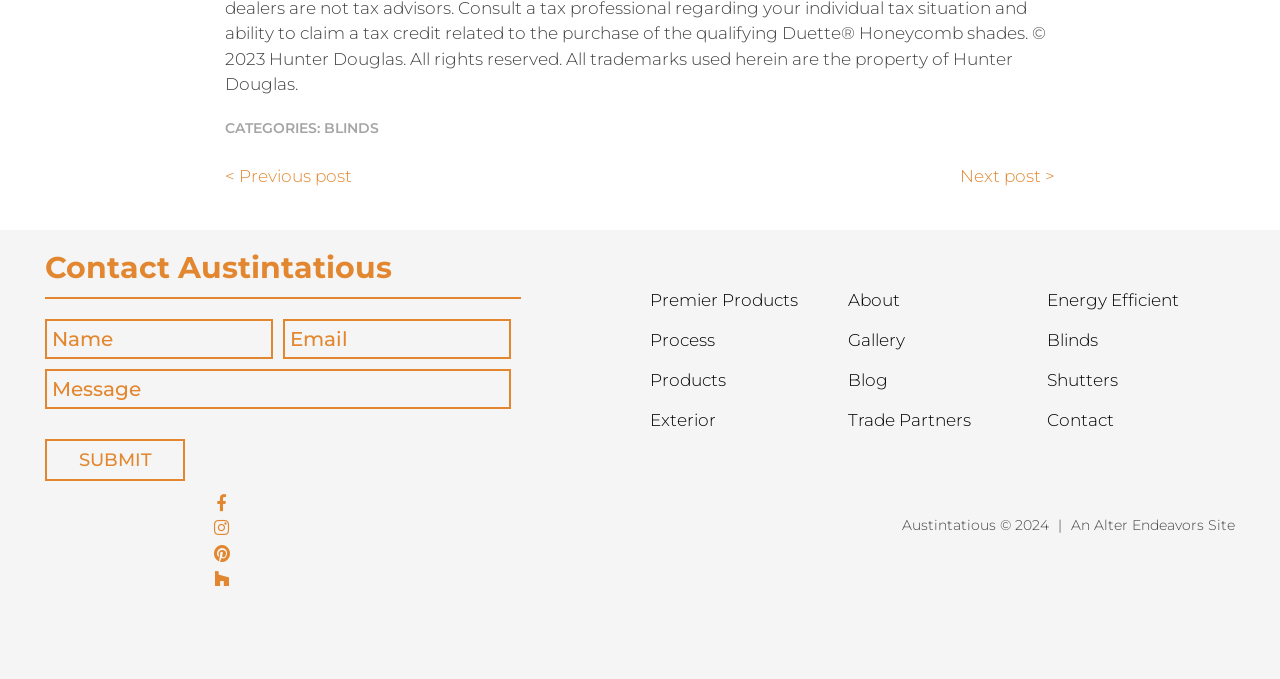Please find the bounding box coordinates of the clickable region needed to complete the following instruction: "Click on the 'BLINDS' category". The bounding box coordinates must consist of four float numbers between 0 and 1, i.e., [left, top, right, bottom].

[0.253, 0.175, 0.296, 0.202]